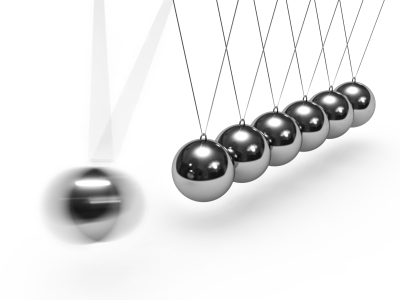Please analyze the image and give a detailed answer to the question:
What is the motion of the pendulum on the left?

The pendulum on the left is in motion, swinging downward after being pulled back, as described in the caption, which indicates the transfer of kinetic energy from one pendulum to another.